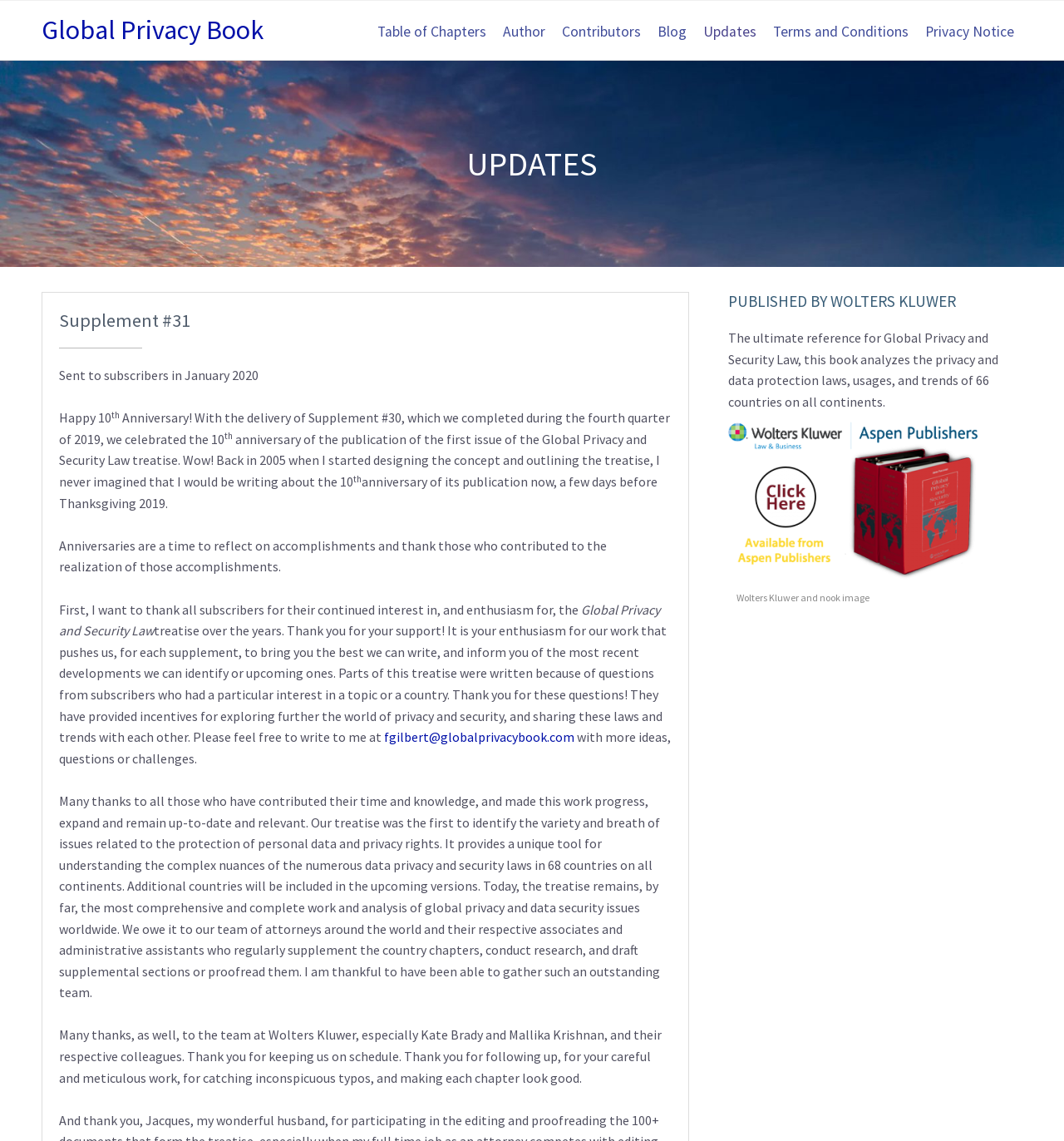Please indicate the bounding box coordinates of the element's region to be clicked to achieve the instruction: "View the 'Supplement #31' update". Provide the coordinates as four float numbers between 0 and 1, i.e., [left, top, right, bottom].

[0.055, 0.271, 0.179, 0.291]